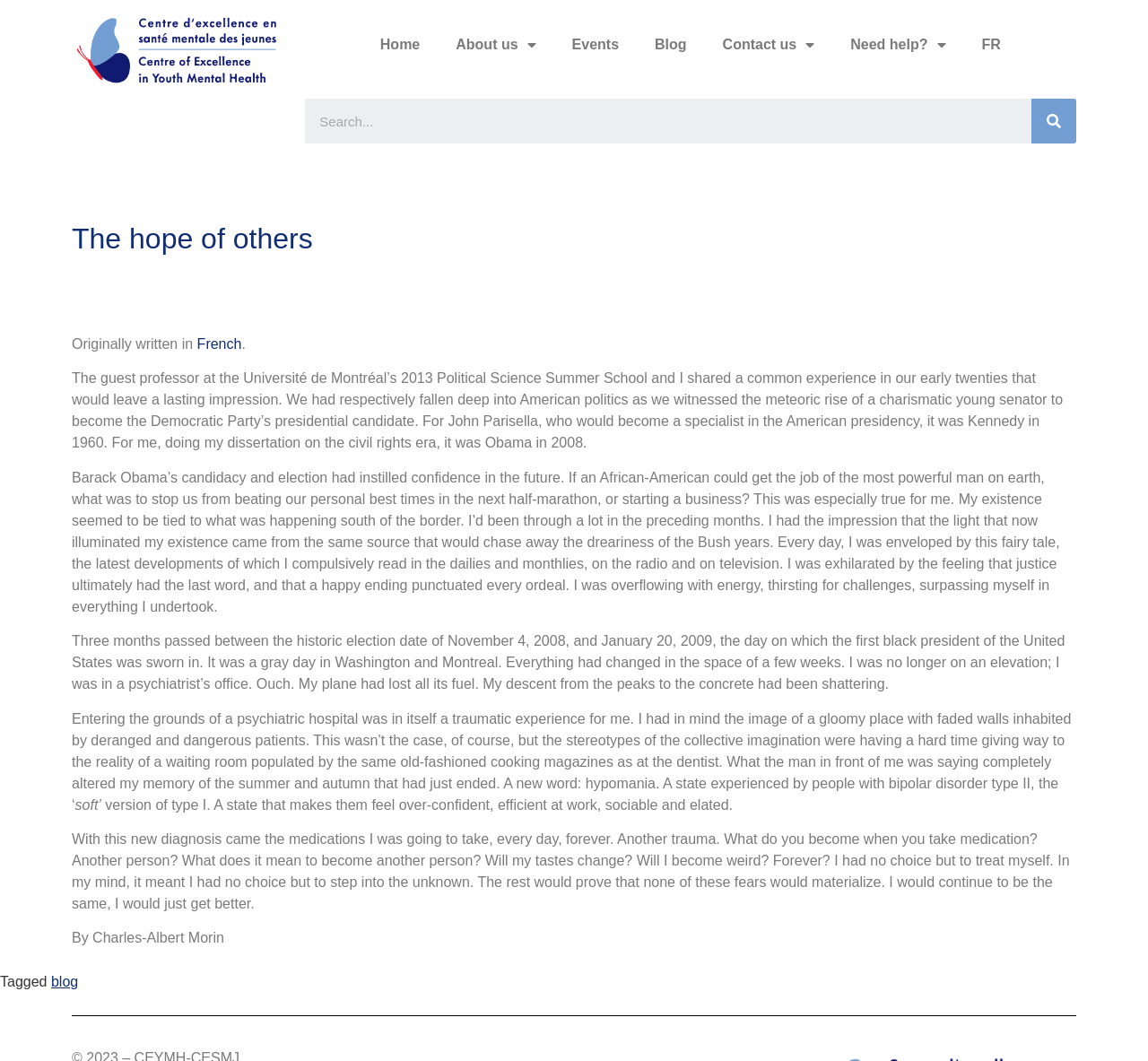Identify the bounding box coordinates of the clickable region necessary to fulfill the following instruction: "Switch to French language". The bounding box coordinates should be four float numbers between 0 and 1, i.e., [left, top, right, bottom].

[0.839, 0.008, 0.887, 0.076]